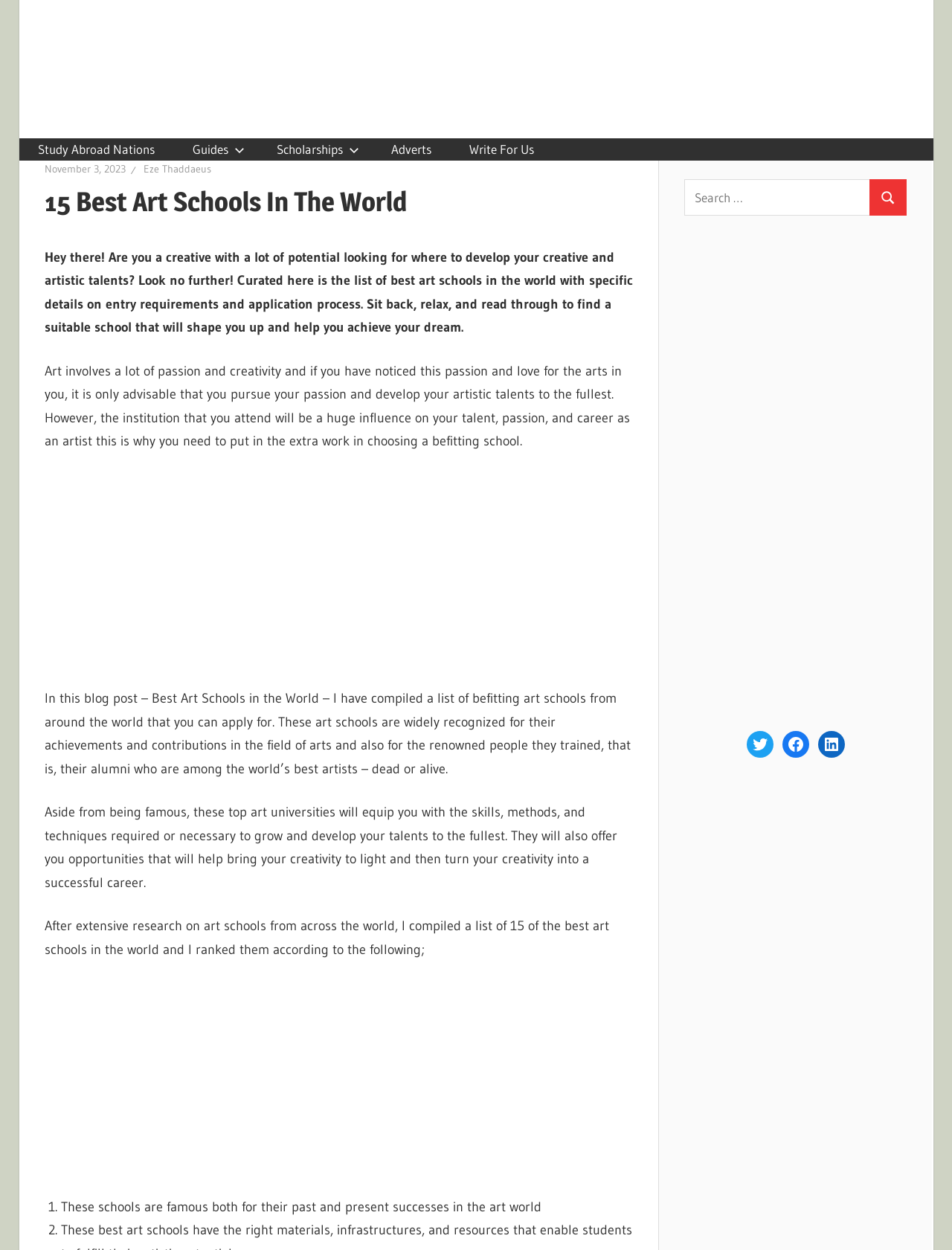What is the benefit of attending a top art university?
Observe the image and answer the question with a one-word or short phrase response.

Equip with skills and techniques